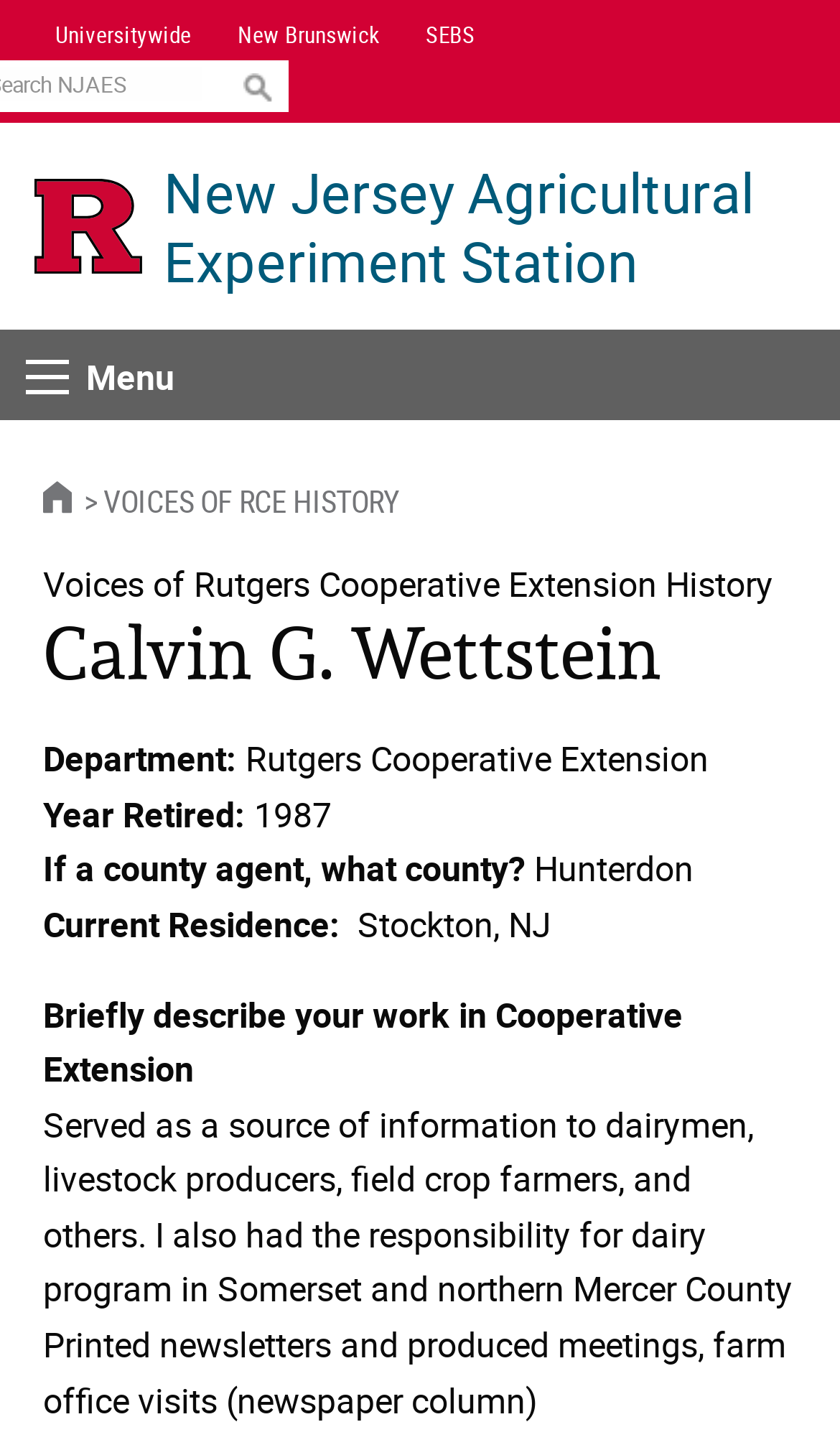Please locate the bounding box coordinates of the element that should be clicked to achieve the given instruction: "Go to Rutgers University homepage".

[0.021, 0.111, 0.19, 0.201]